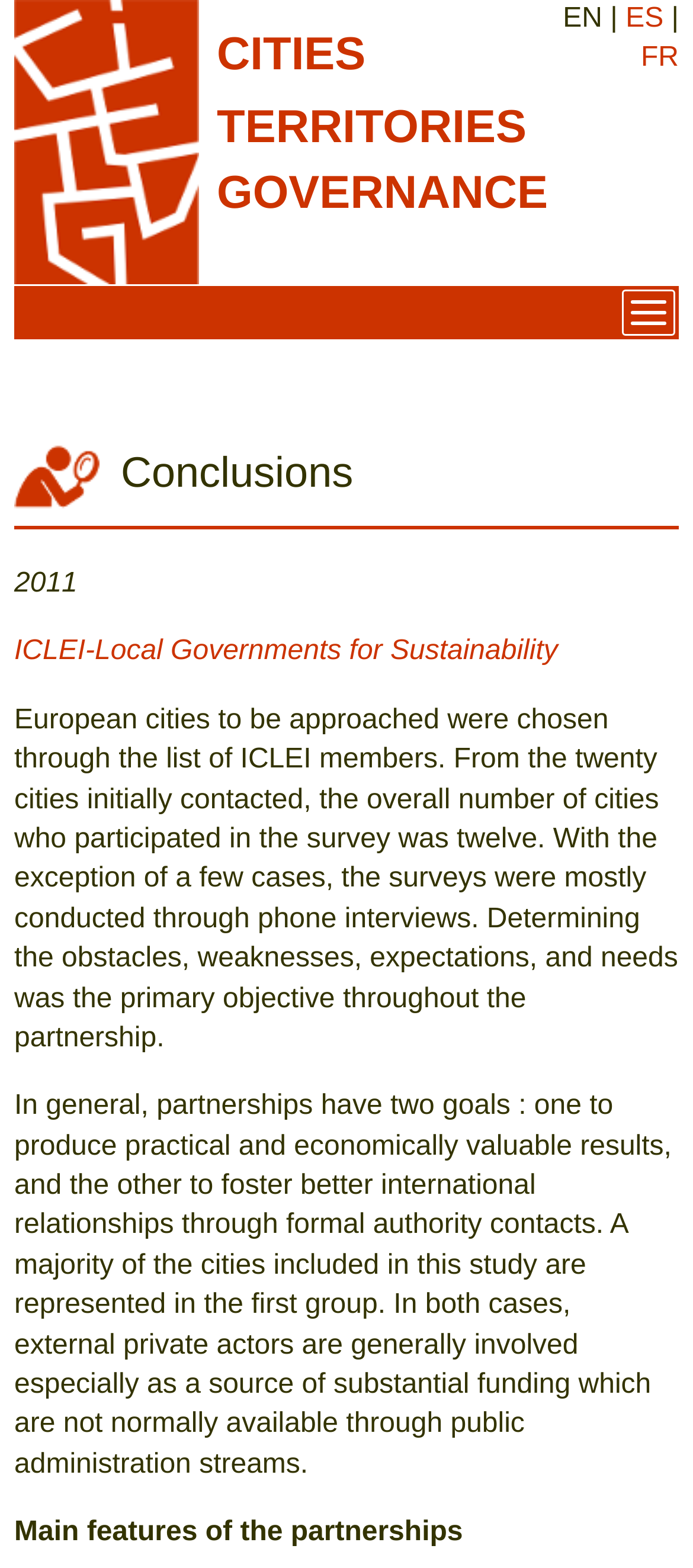Using the webpage screenshot, locate the HTML element that fits the following description and provide its bounding box: "FR".

[0.925, 0.028, 0.979, 0.047]